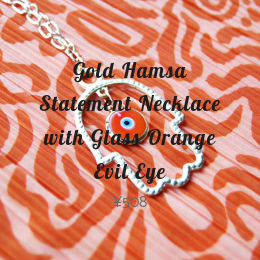Describe every detail you can see in the image.

The image showcases a beautiful Gold Hamsa Statement Necklace featuring a striking glass orange evil eye centerpiece. The design is elegant and captivating, symbolizing protection and good fortune. The necklace is priced at ¥508 and is perfect for those seeking a unique accessory that blends spirituality with fashion. The background has a vibrant orange pattern, enhancing the allure of the necklace while making it stand out as a statement piece.